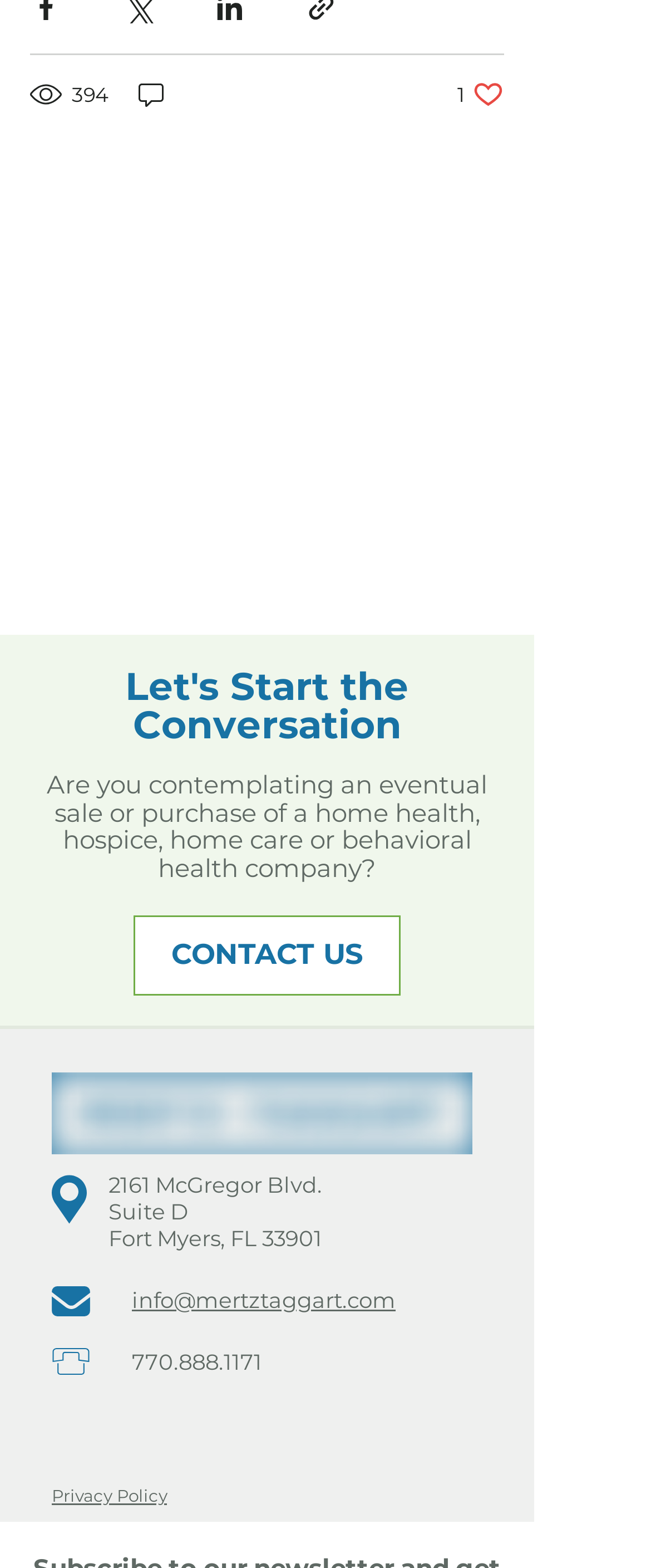Determine the bounding box for the UI element that matches this description: "Privacy Policy".

[0.079, 0.947, 0.256, 0.961]